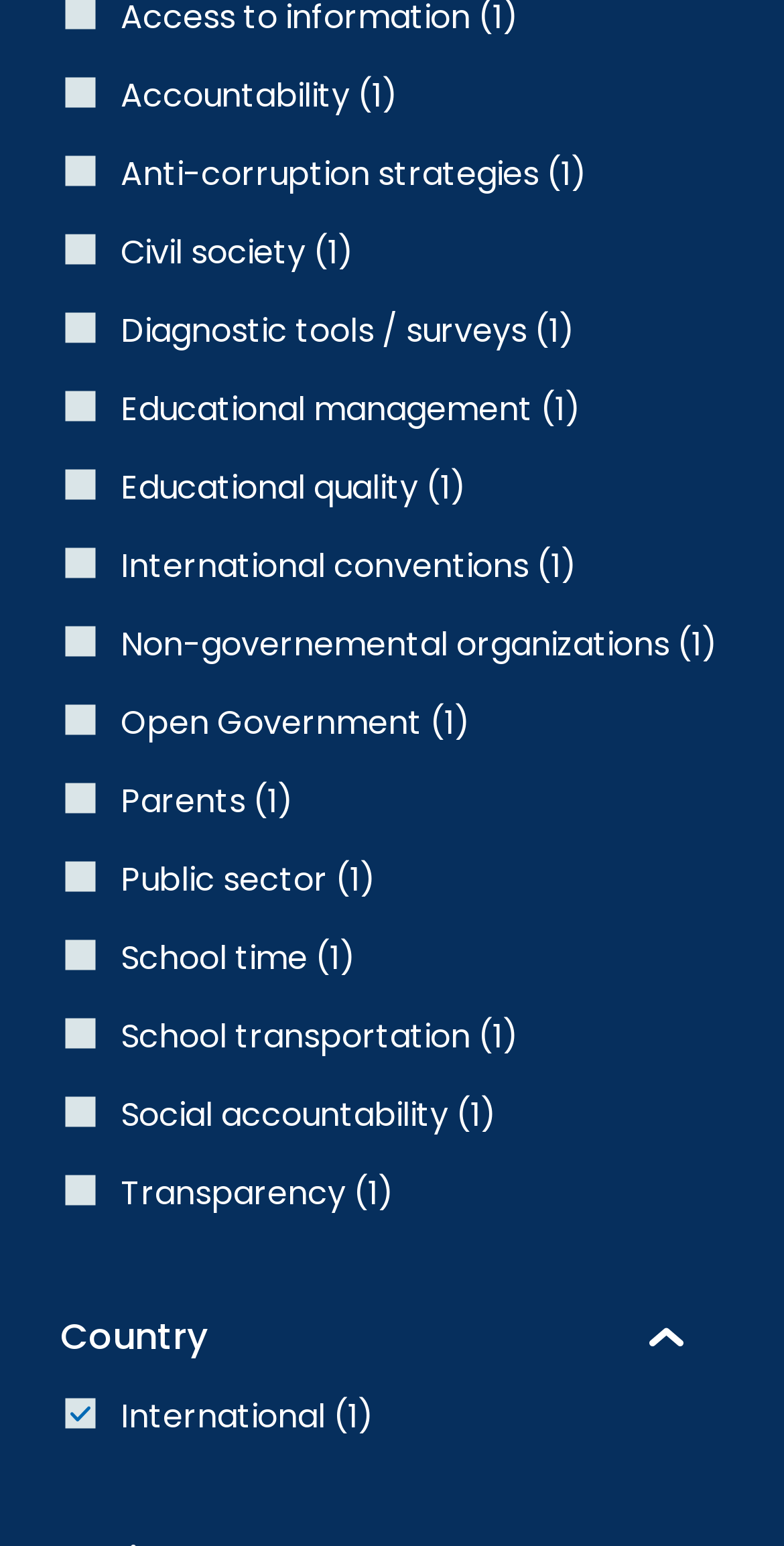How many links are there on the webpage?
Please provide a single word or phrase as your answer based on the screenshot.

17